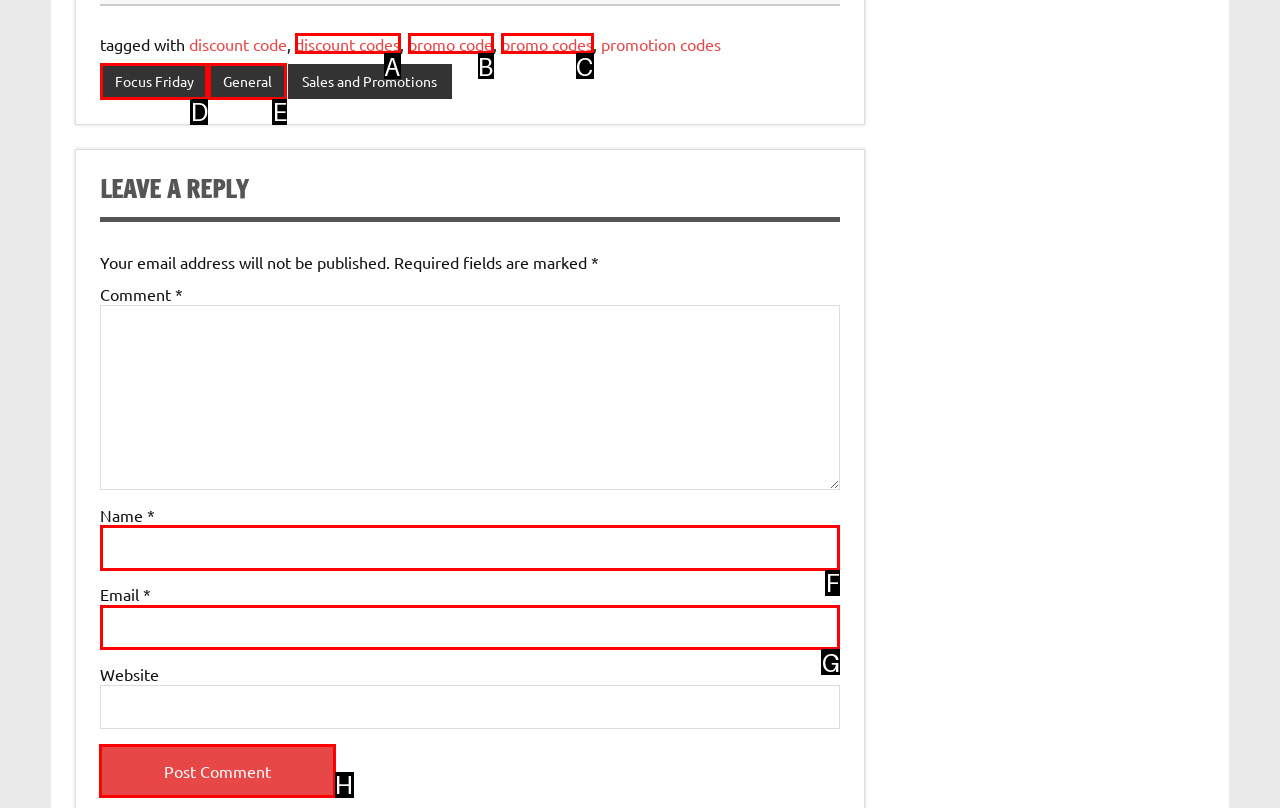Look at the highlighted elements in the screenshot and tell me which letter corresponds to the task: post a comment.

H